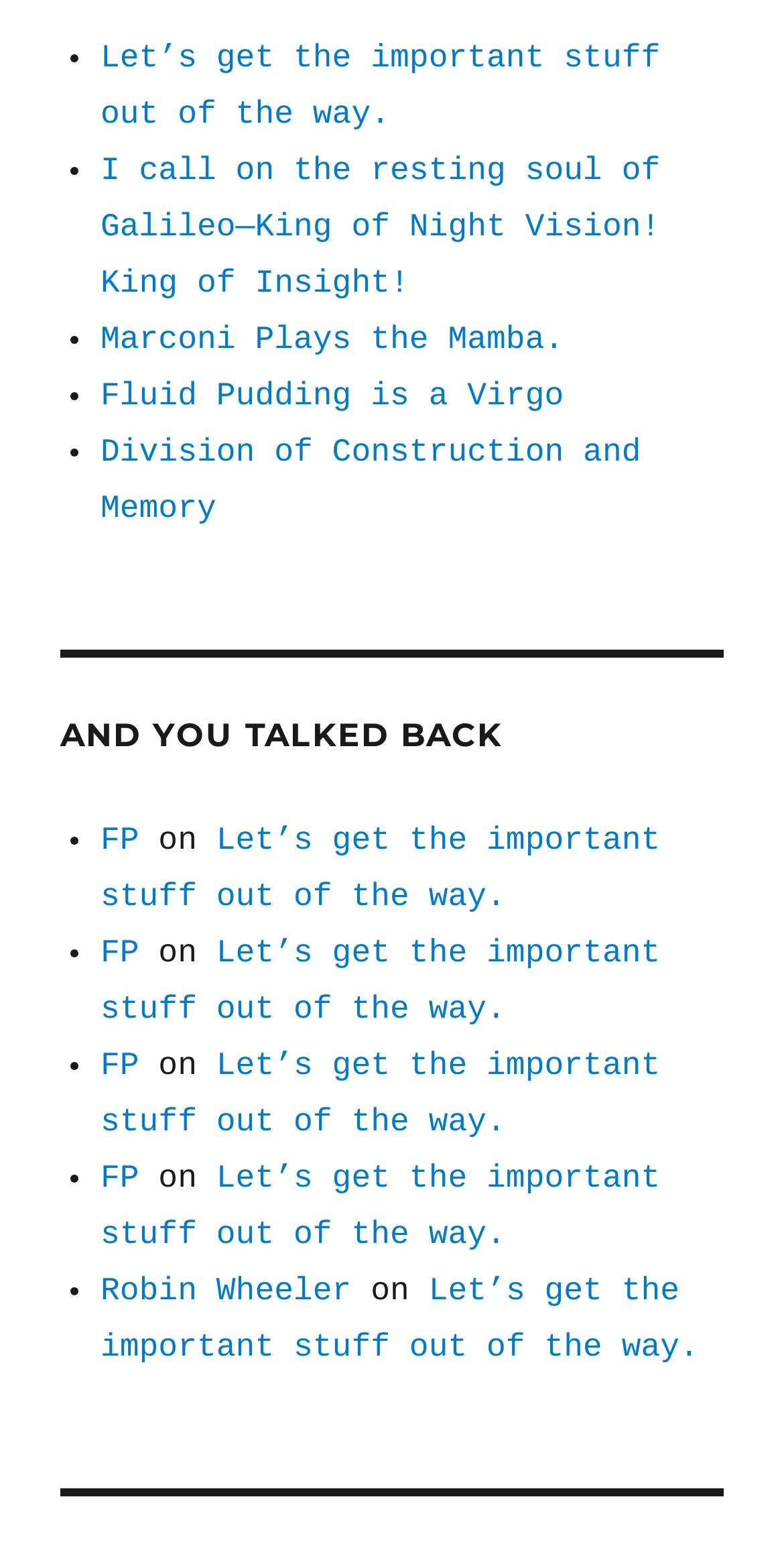Determine the bounding box coordinates of the clickable region to execute the instruction: "Click on 'Robin Wheeler'". The coordinates should be four float numbers between 0 and 1, denoted as [left, top, right, bottom].

[0.128, 0.822, 0.448, 0.846]